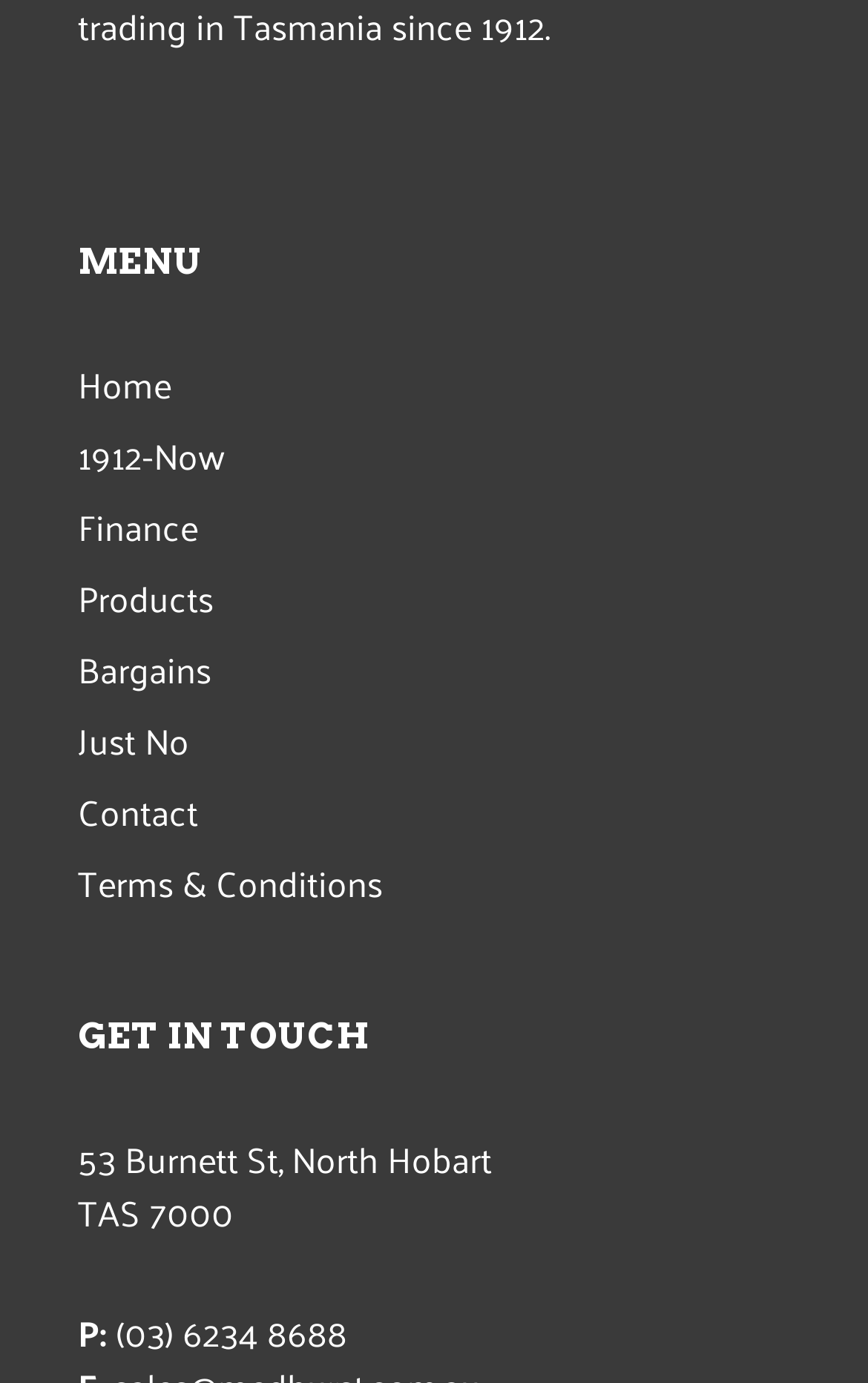Please identify the bounding box coordinates of the element's region that needs to be clicked to fulfill the following instruction: "Contact us". The bounding box coordinates should consist of four float numbers between 0 and 1, i.e., [left, top, right, bottom].

[0.09, 0.569, 0.91, 0.607]